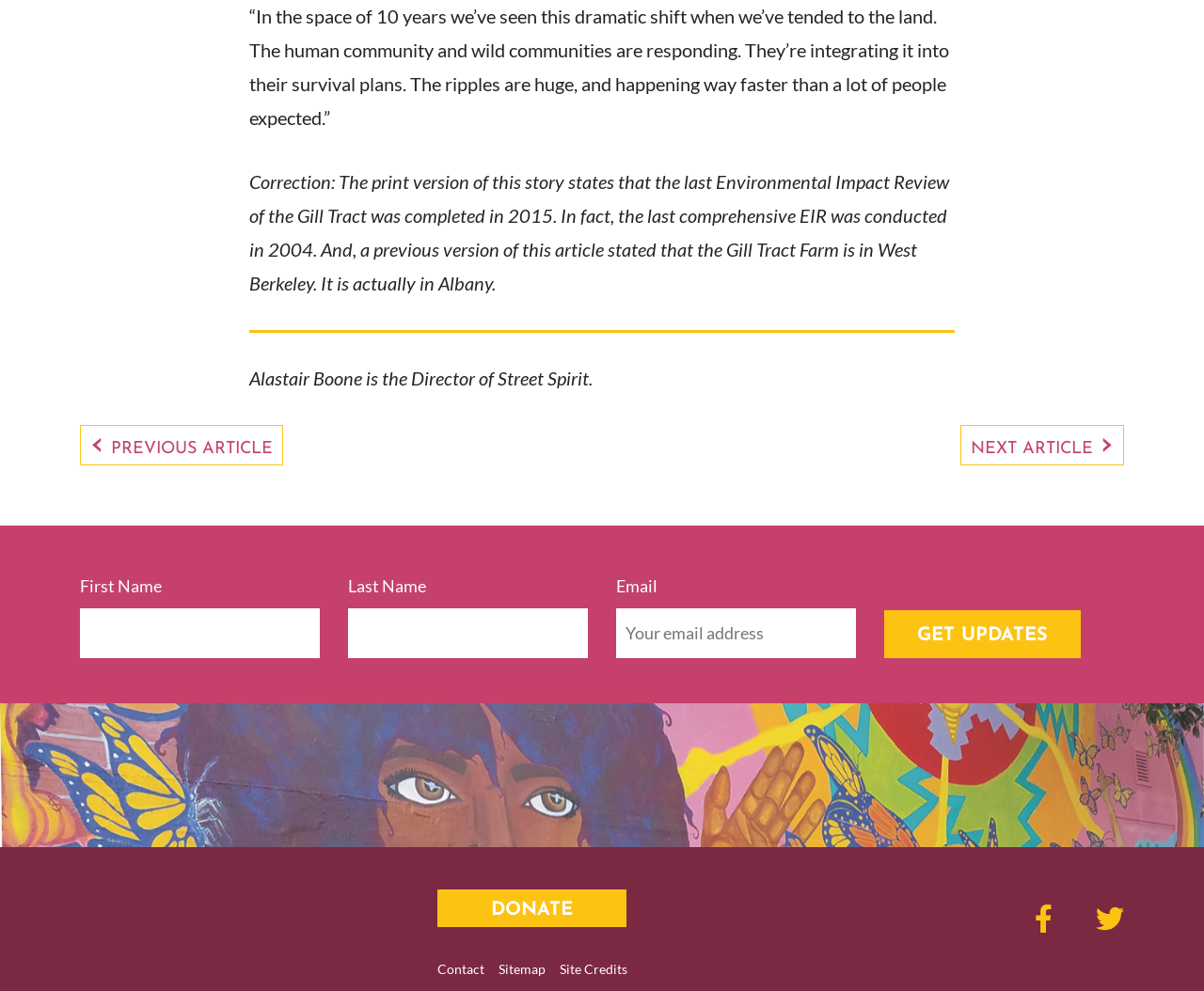What can be done on the website?
Provide an in-depth answer to the question, covering all aspects.

The website contains links to read articles, a 'DONATE' button, and links to 'Contact', 'Sitemap', and 'Site Credits', which suggests that users can read articles, donate, and contact the publication on the website.